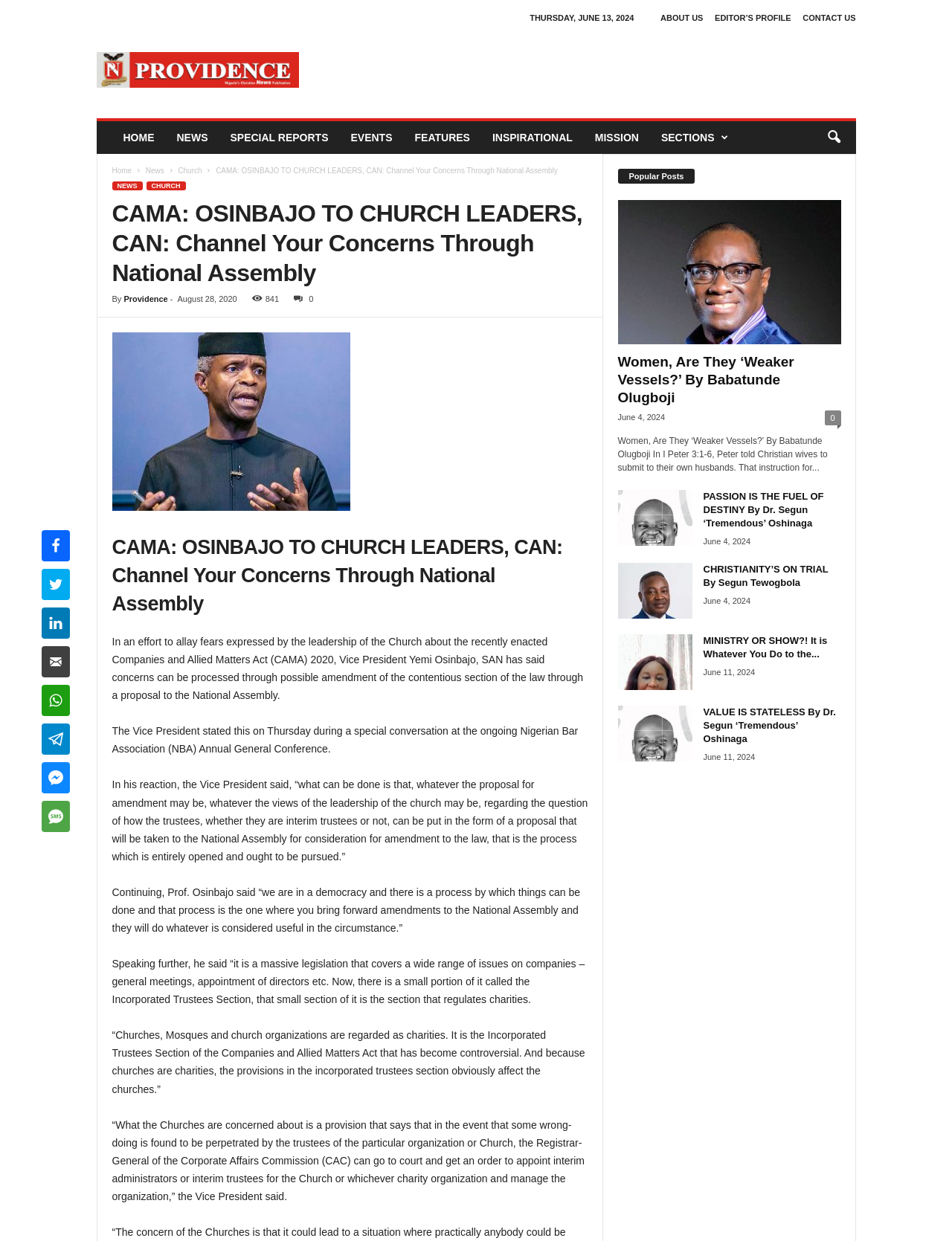Based on the element description "aria-label="search icon"", predict the bounding box coordinates of the UI element.

[0.858, 0.098, 0.893, 0.124]